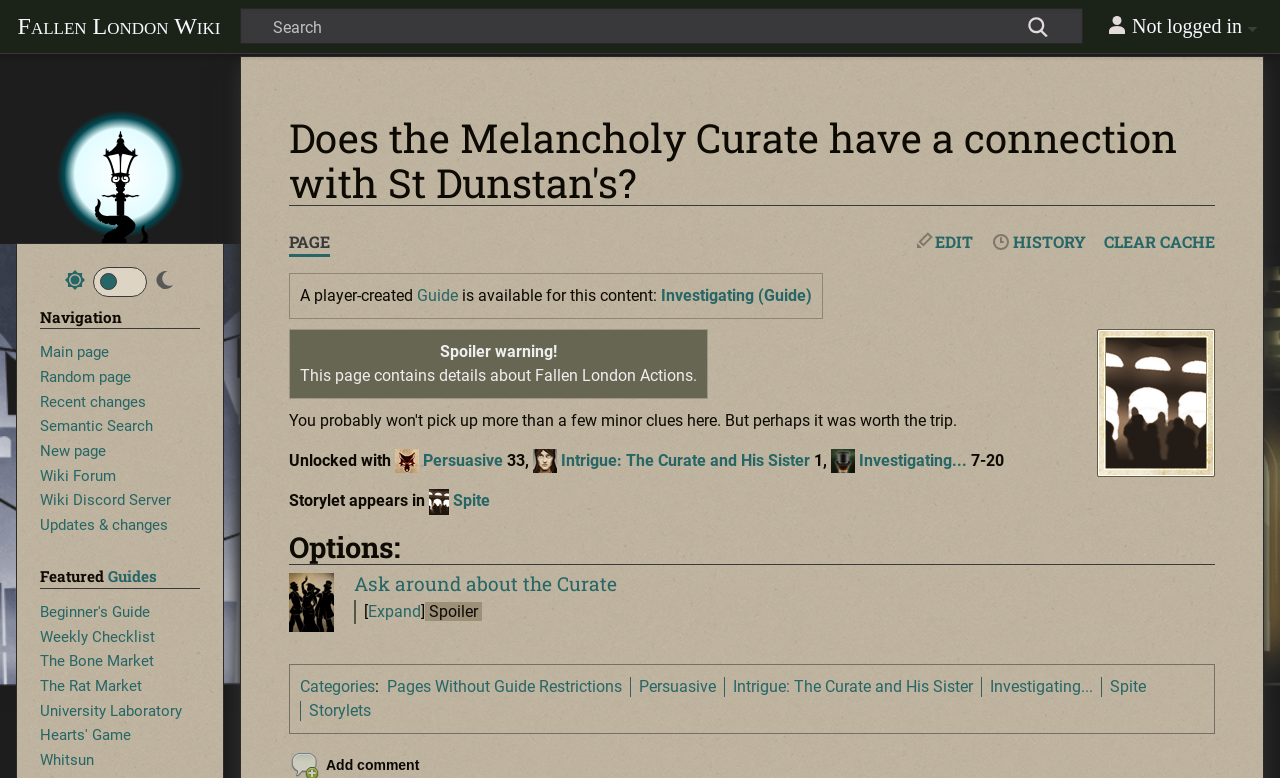Determine the bounding box coordinates of the region to click in order to accomplish the following instruction: "Edit the page". Provide the coordinates as four float numbers between 0 and 1, specifically [left, top, right, bottom].

[0.715, 0.295, 0.762, 0.326]